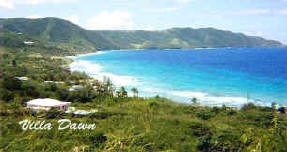Provide a comprehensive description of the image.

This captivating image showcases the stunning coastal view from Villa Dawn, a luxurious vacation villa nestled on the lush north shore of St. Croix, US Virgin Islands. The photo highlights the vibrant blue waters of the Caribbean Sea, contrasting beautifully with the green hills and soft white sands gently curling at the shore. The scene captures the essence of island living, where tranquility meets natural beauty. Positioned to allow guests unparalleled ocean views, Villa Dawn is just steps away from Cane Bay Beach, renowned for its soft sands and vibrant marine life. The villa promises an ideal getaway, accommodating up to 12 guests with modern amenities, including a large pool and tropical furnishings, ensuring a memorable stay in paradise.